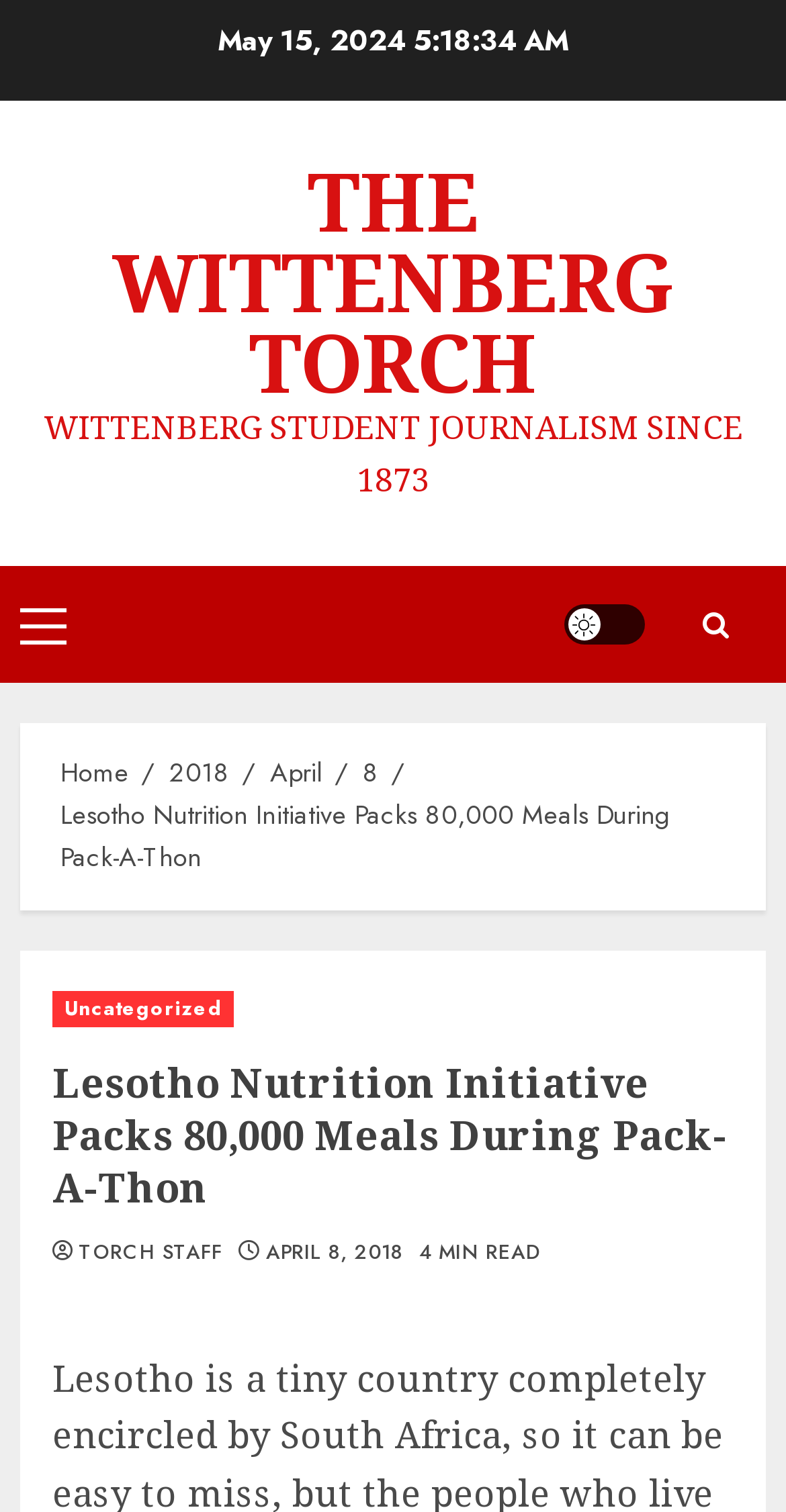Identify the bounding box coordinates of the clickable region necessary to fulfill the following instruction: "Go to the Wittenberg Torch homepage". The bounding box coordinates should be four float numbers between 0 and 1, i.e., [left, top, right, bottom].

[0.142, 0.096, 0.858, 0.276]